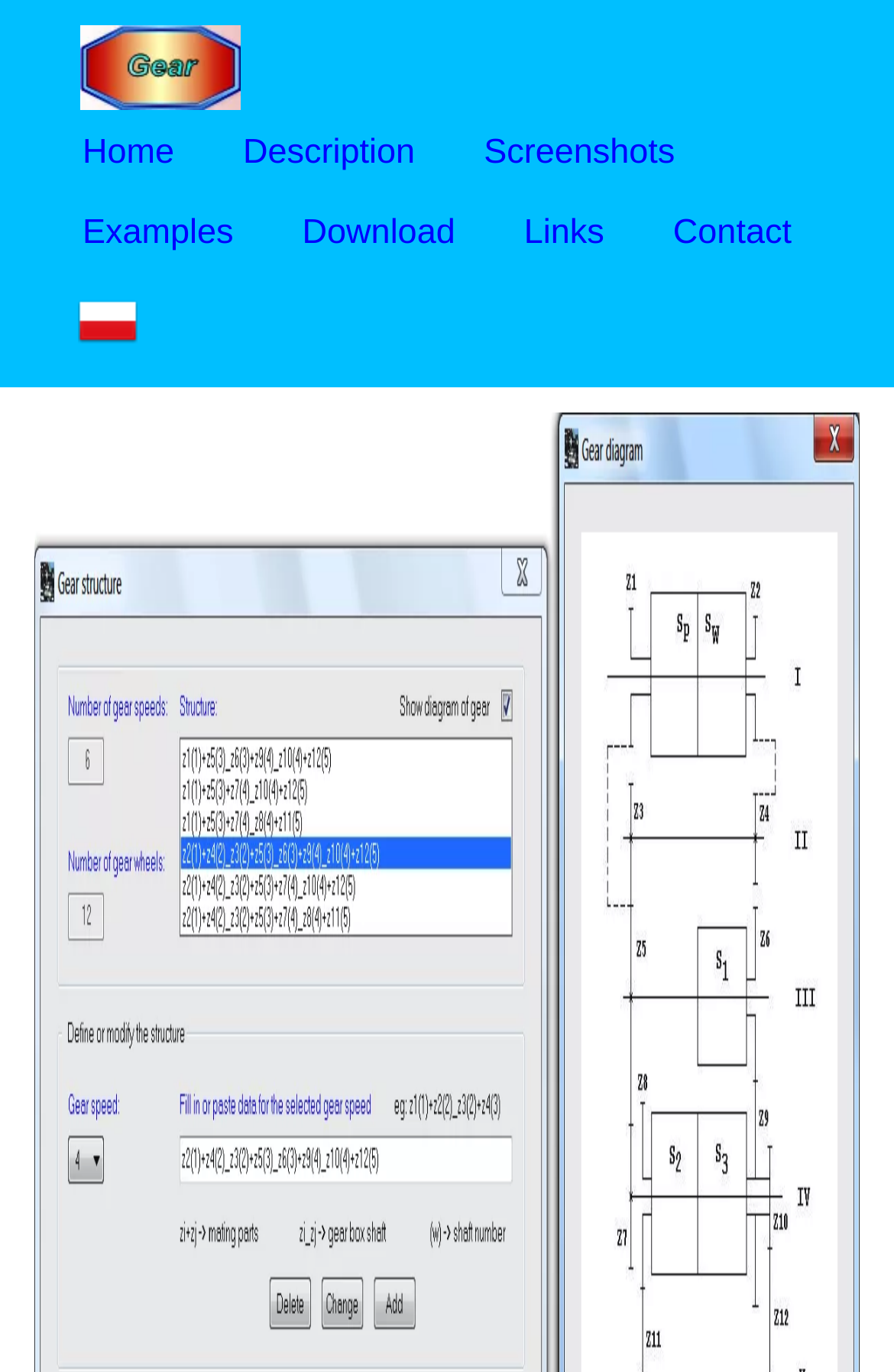Show the bounding box coordinates for the HTML element described as: "Contact".

[0.714, 0.14, 0.924, 0.199]